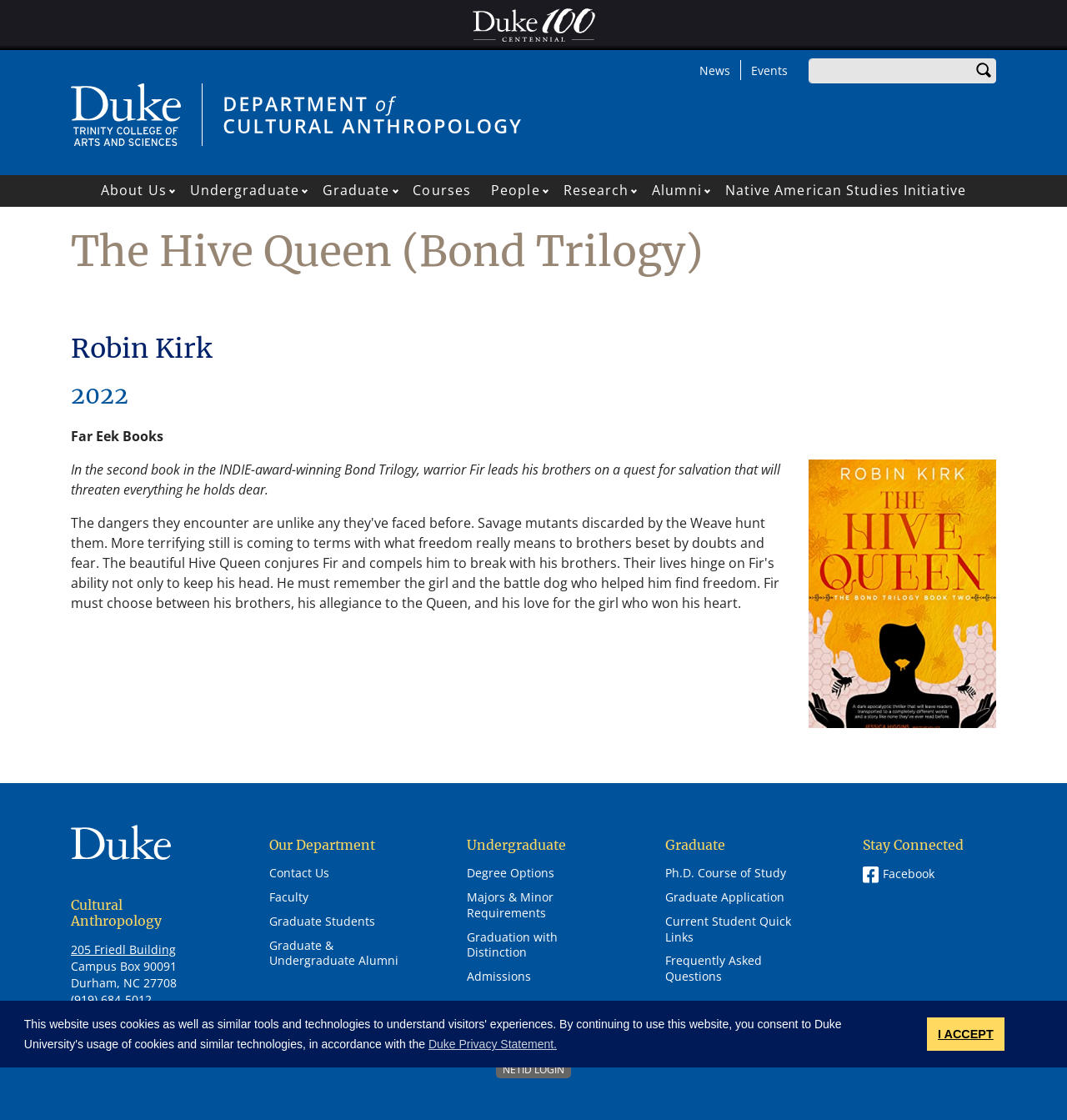Please identify the coordinates of the bounding box that should be clicked to fulfill this instruction: "View The Hive Queen book details".

[0.066, 0.203, 0.934, 0.246]